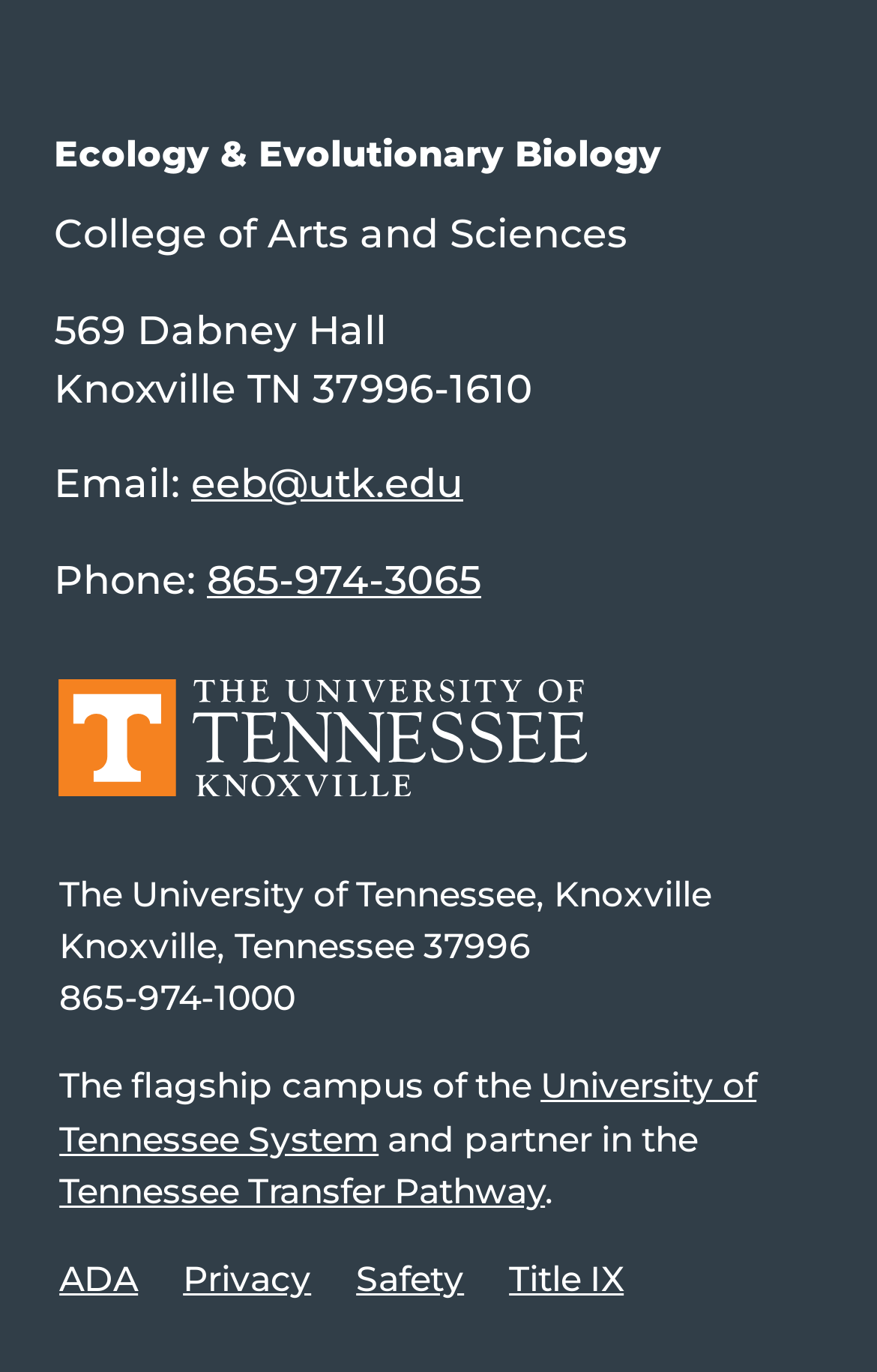Using details from the image, please answer the following question comprehensively:
What is the department's email address?

The email address can be found in the contact information section, where it is listed as 'Email: eeb@utk.edu'.